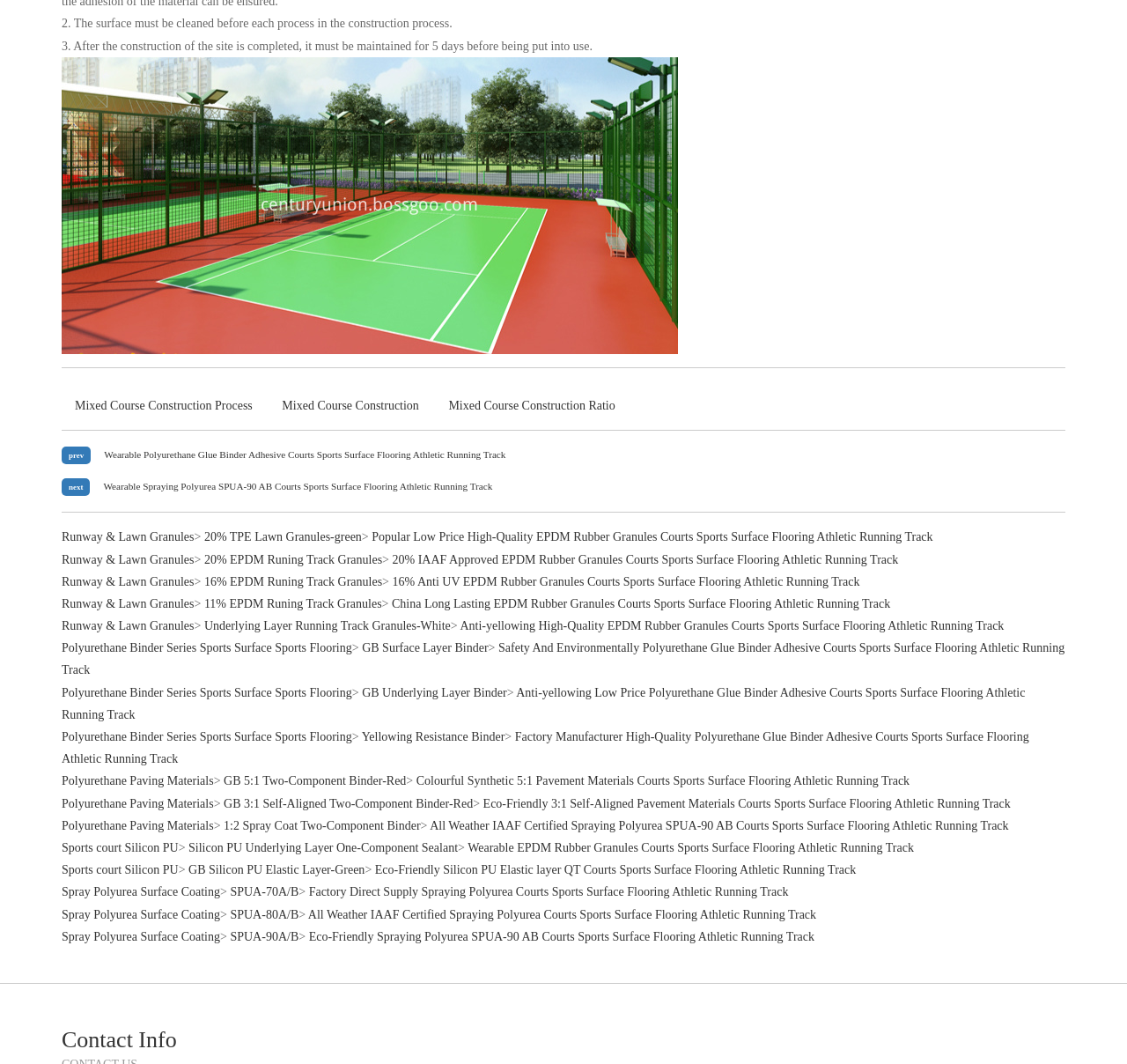Provide a brief response in the form of a single word or phrase:
What is the purpose of the 'Contact Info' section?

Contact information